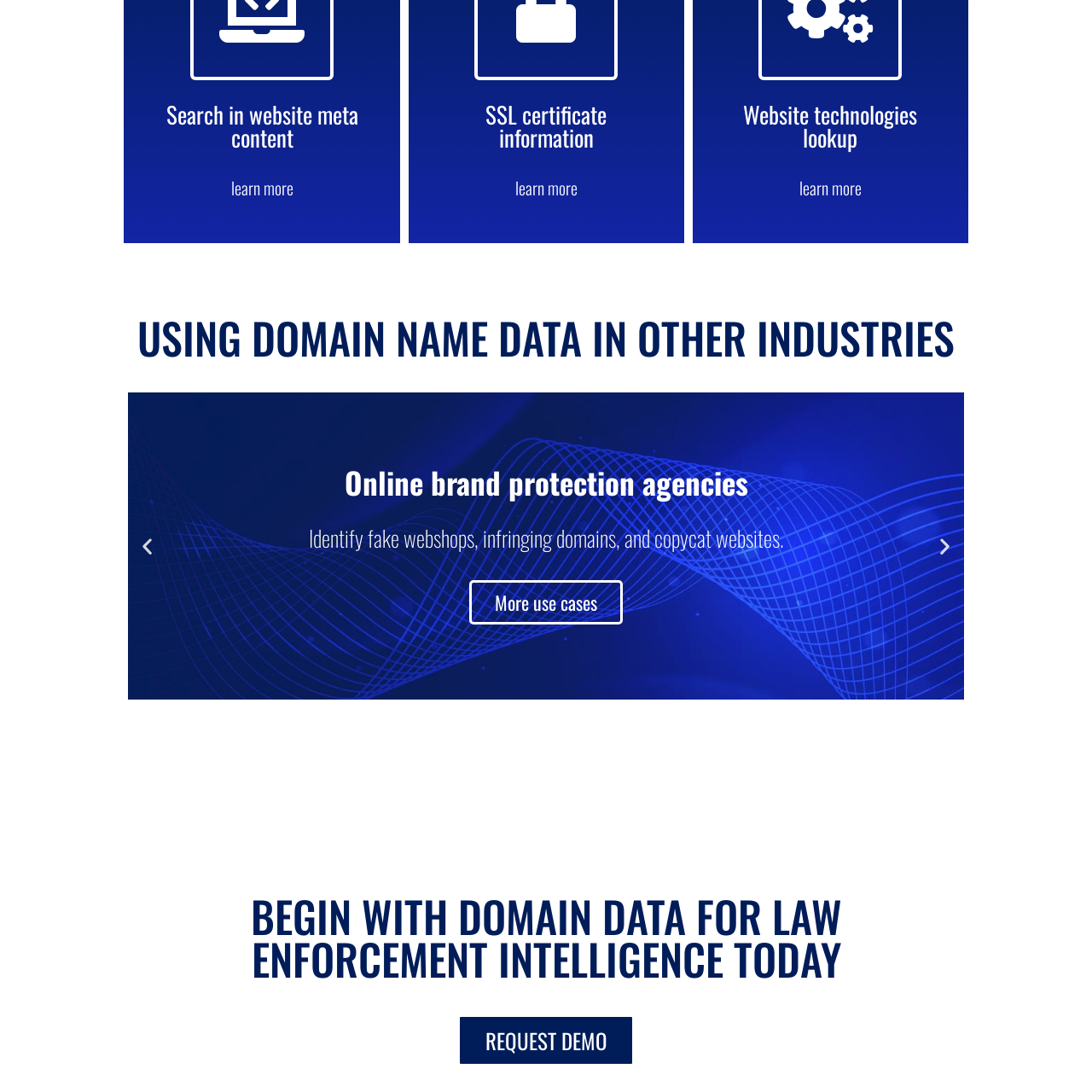Explain the image in the red bounding box with extensive details.

The image depicts a graphic representation related to the concept of online brand protection and identifying fraudulent or counterfeit websites. It emphasizes the importance of using domain name data in various industries, highlighting its relevance to law enforcement and intelligence efforts. The visual is situated within contextual headings that guide users through the significance of SSL certificate information, website technologies, and the potential risks associated with fake shops and infringing domains. This image likely serves to illustrate the key points of a section focused on how domain data can aid in protecting brands and ensuring online safety.